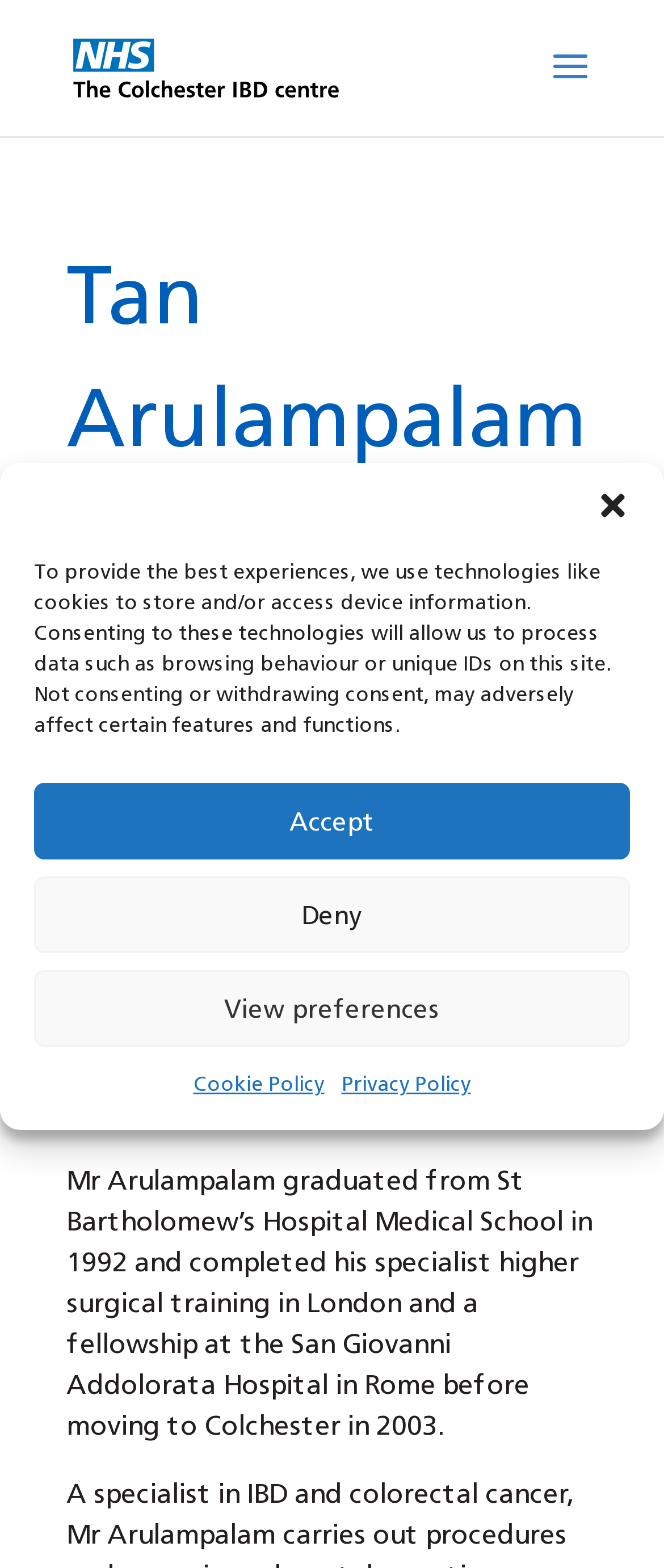Consider the image and give a detailed and elaborate answer to the question: 
In what year did Mr Arulampalam move to Colchester?

I found the answer by reading the text that describes Mr Arulampalam's background, which mentions that he moved to Colchester in 2003.